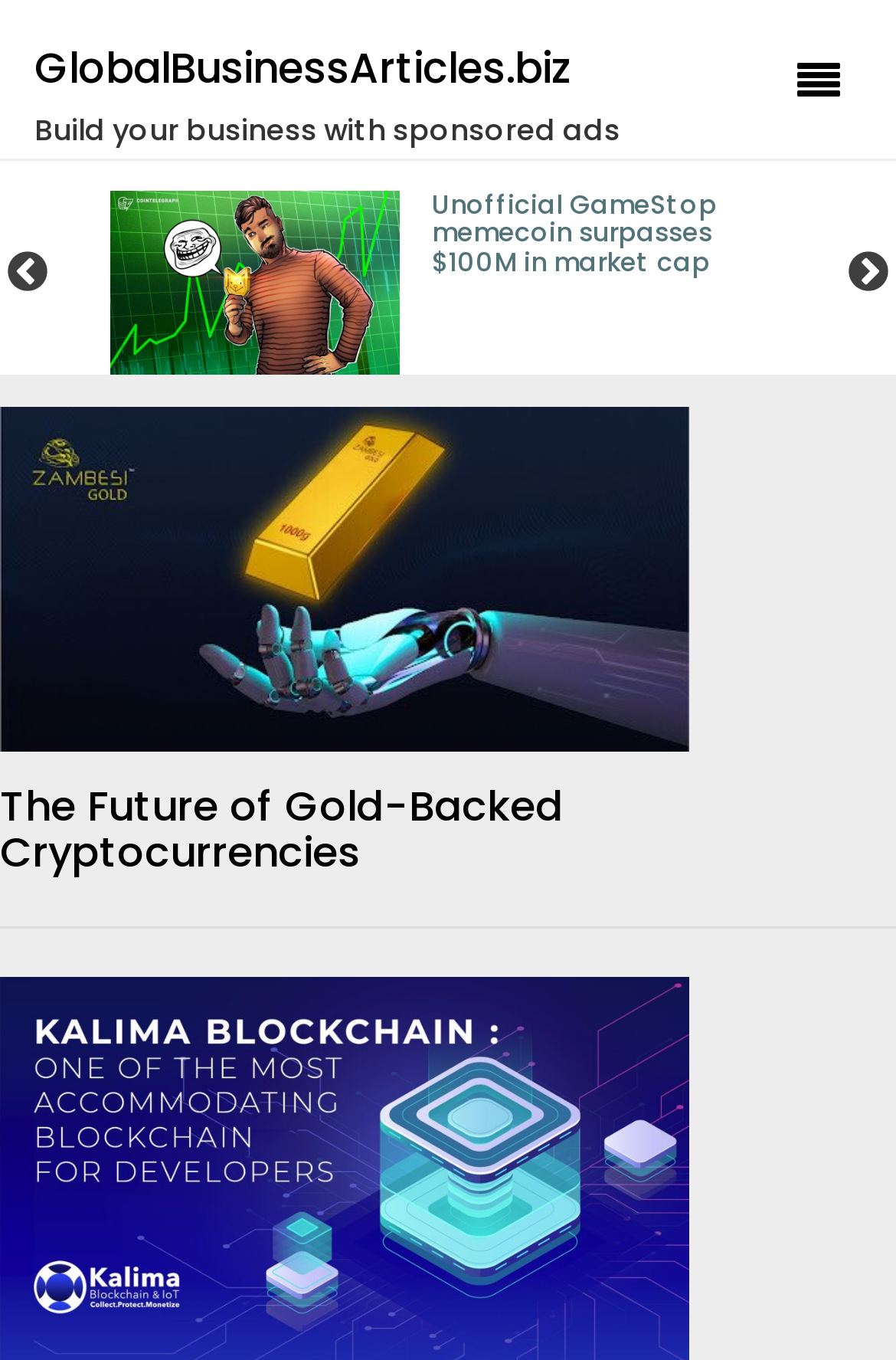How many images are in the first list item?
Please provide a single word or phrase in response based on the screenshot.

1